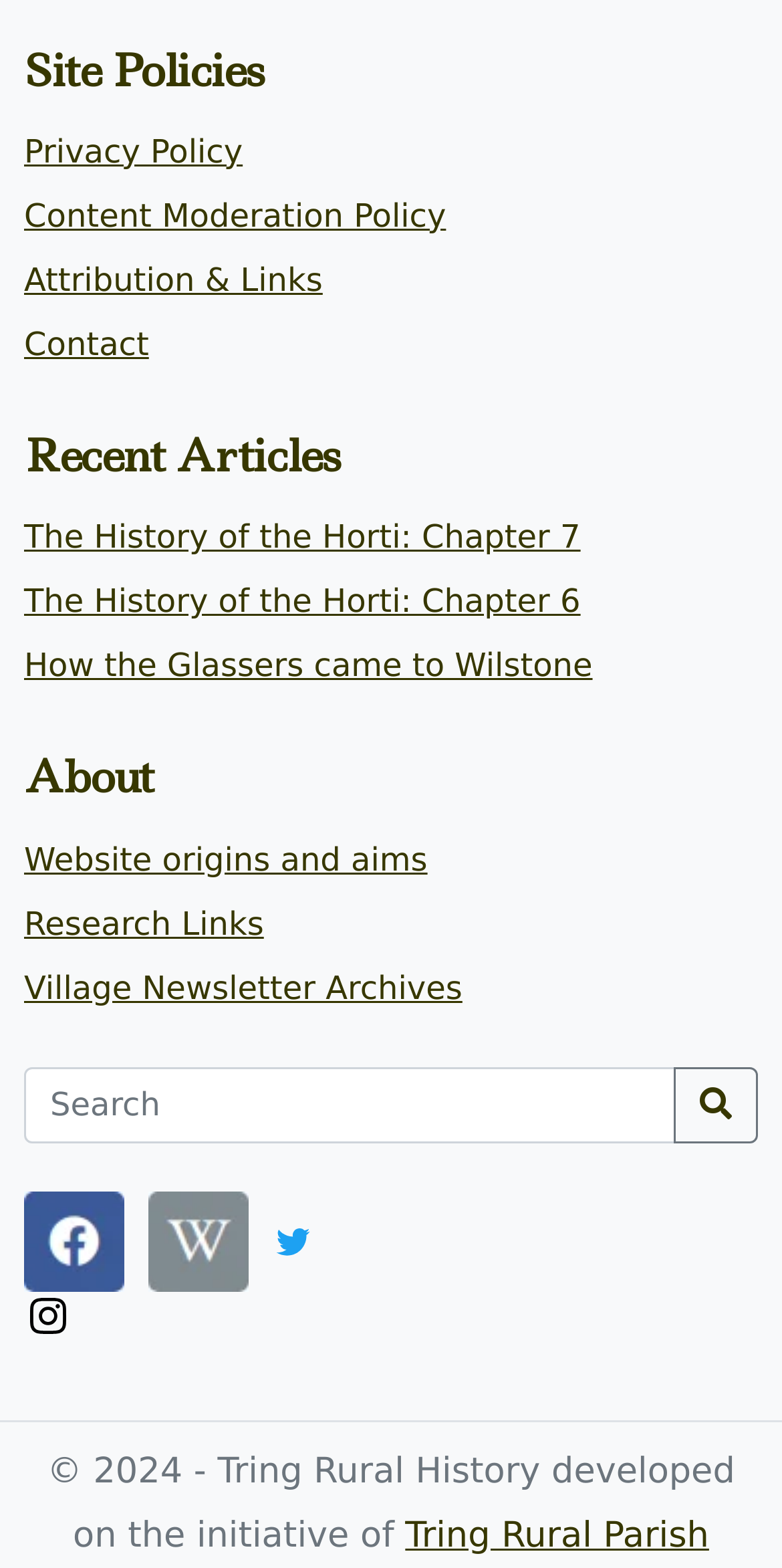Find the bounding box coordinates for the area you need to click to carry out the instruction: "Visit the Facebook page". The coordinates should be four float numbers between 0 and 1, indicated as [left, top, right, bottom].

[0.031, 0.759, 0.159, 0.823]